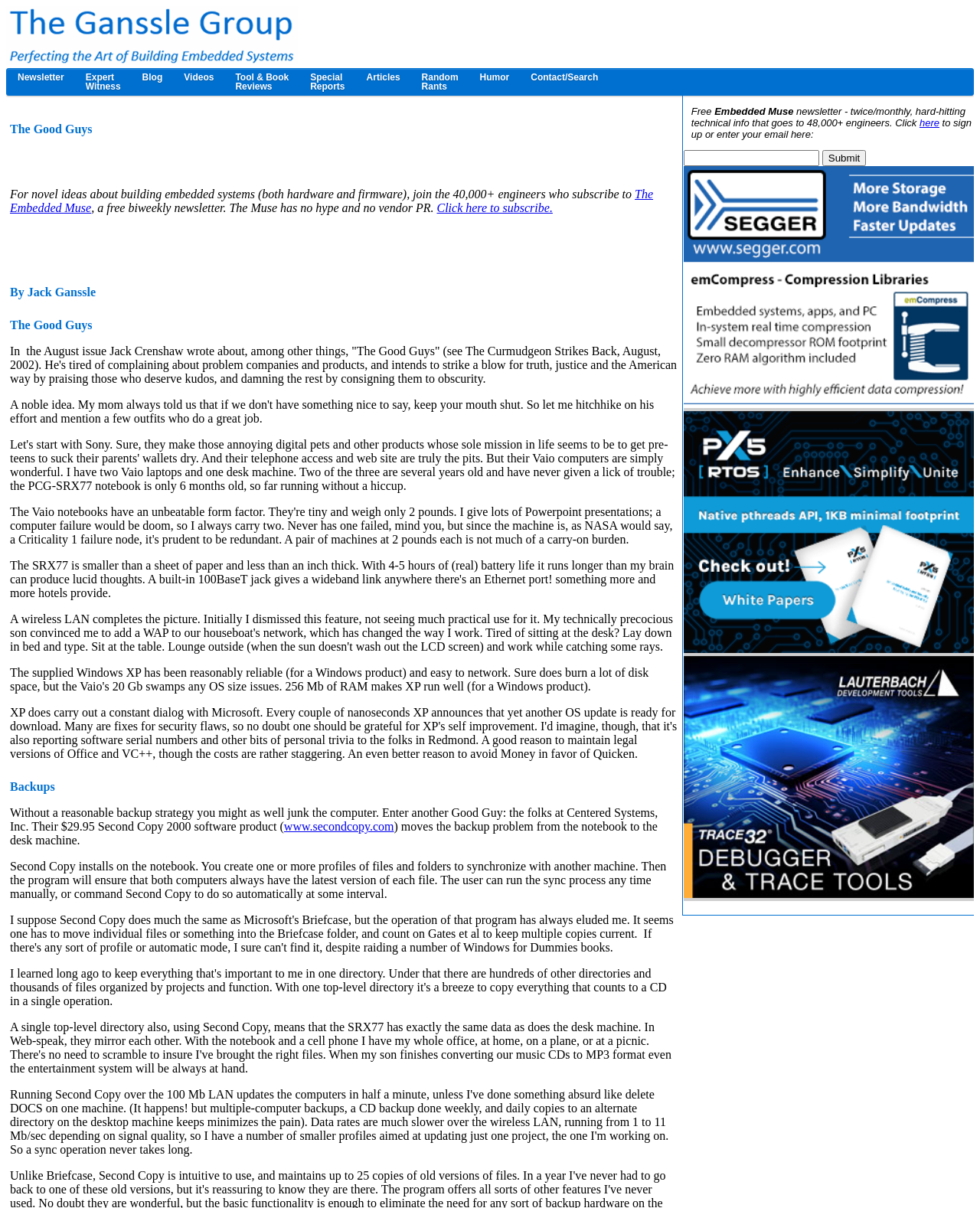Please mark the clickable region by giving the bounding box coordinates needed to complete this instruction: "Subscribe to the newsletter".

[0.446, 0.167, 0.564, 0.177]